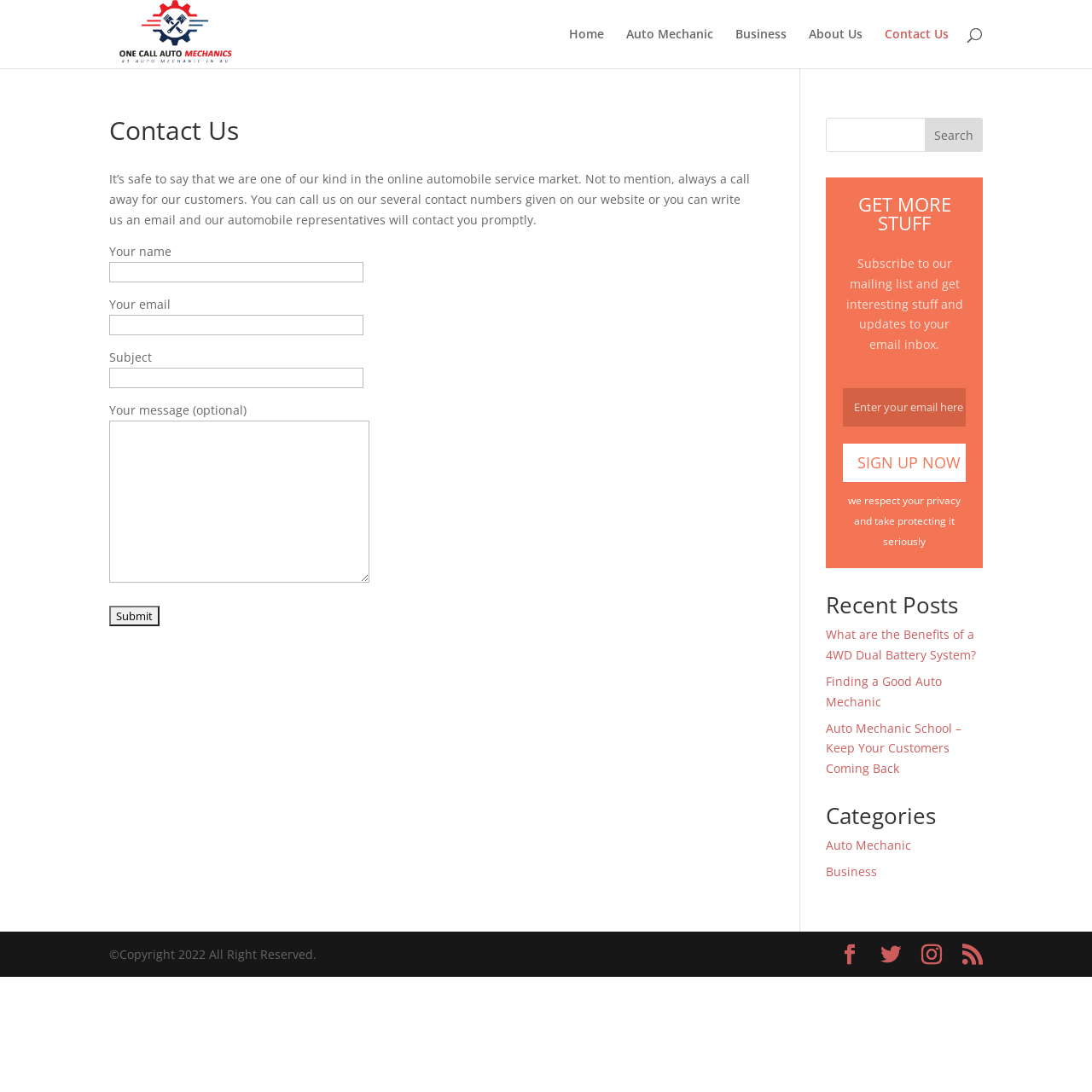What is the copyright year of the webpage?
Based on the image, answer the question in a detailed manner.

The copyright information at the bottom of the webpage states '©Copyright 2022 All Right Reserved.', which indicates that the copyright year is 2022.